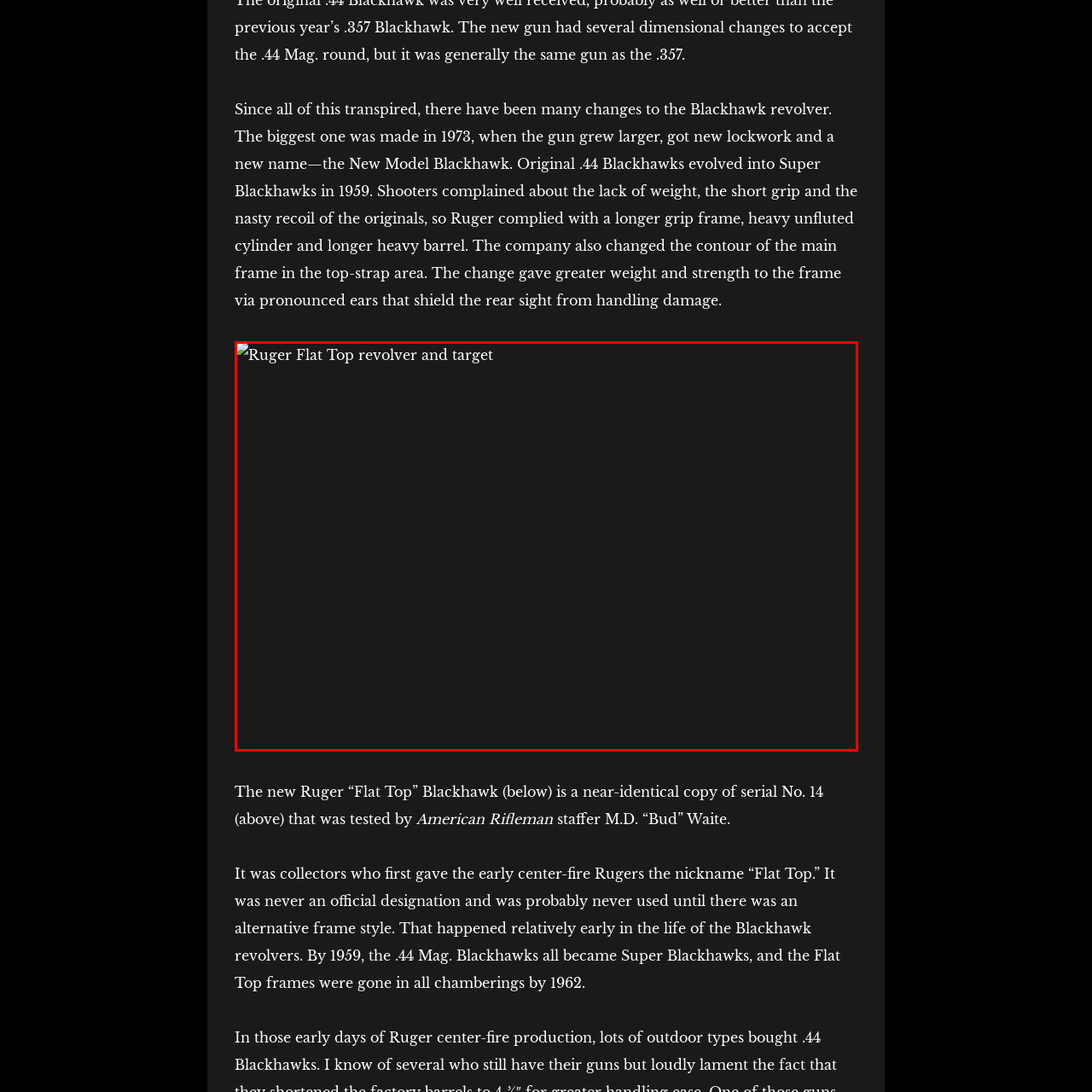What is the purpose of the target in the image?
Look at the image framed by the red bounding box and provide an in-depth response.

The target accompanying the Ruger Flat Top revolver likely serves as a reference point for demonstrating the revolver's accuracy and performance in shooting scenarios, allowing users to assess its capabilities.